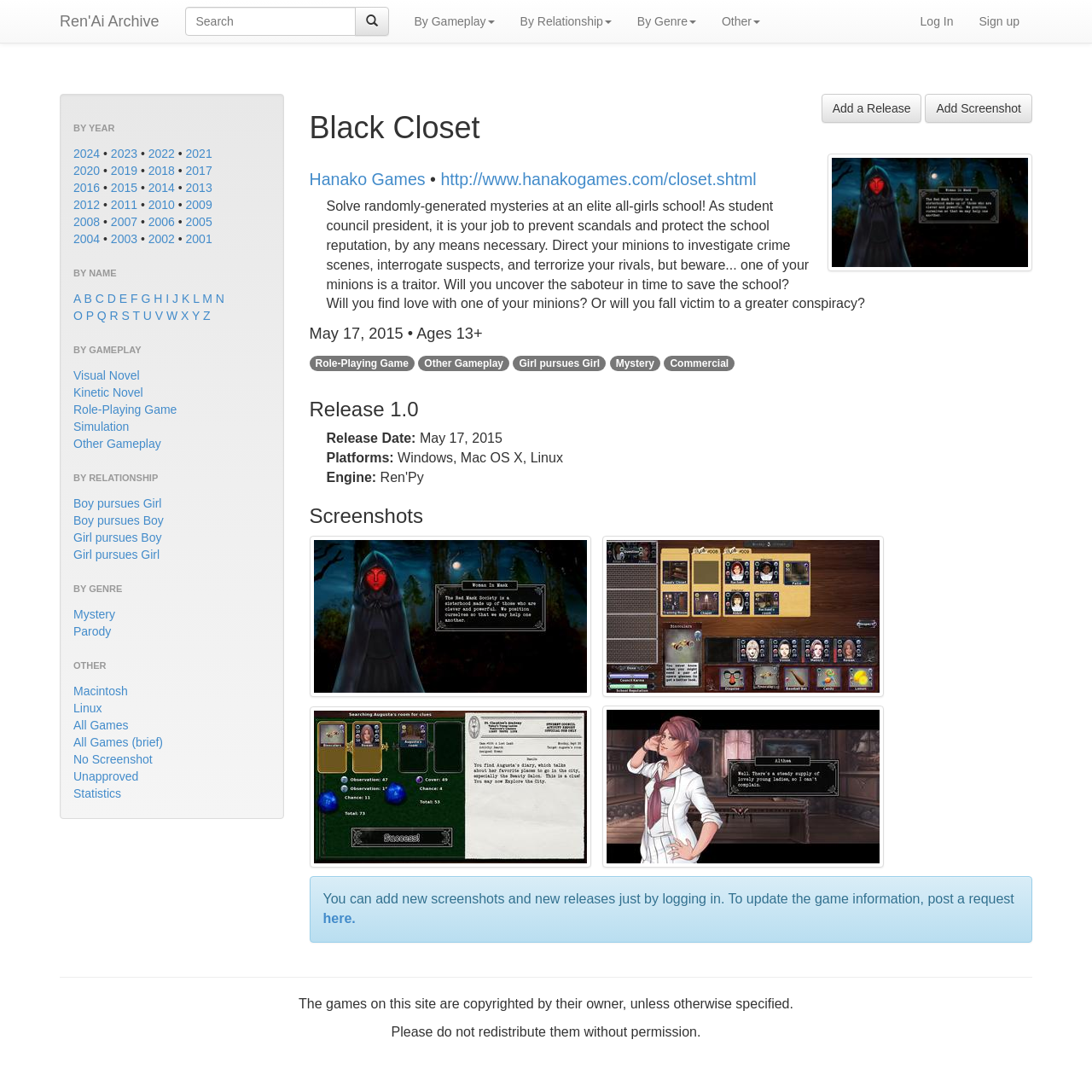How are the years organized on the webpage?
Please provide a comprehensive answer to the question based on the webpage screenshot.

The years are organized in a list format, with each year being a link, and they are arranged in a chronological order from newest to oldest, with the most recent year being 2024 and the oldest being 2001.